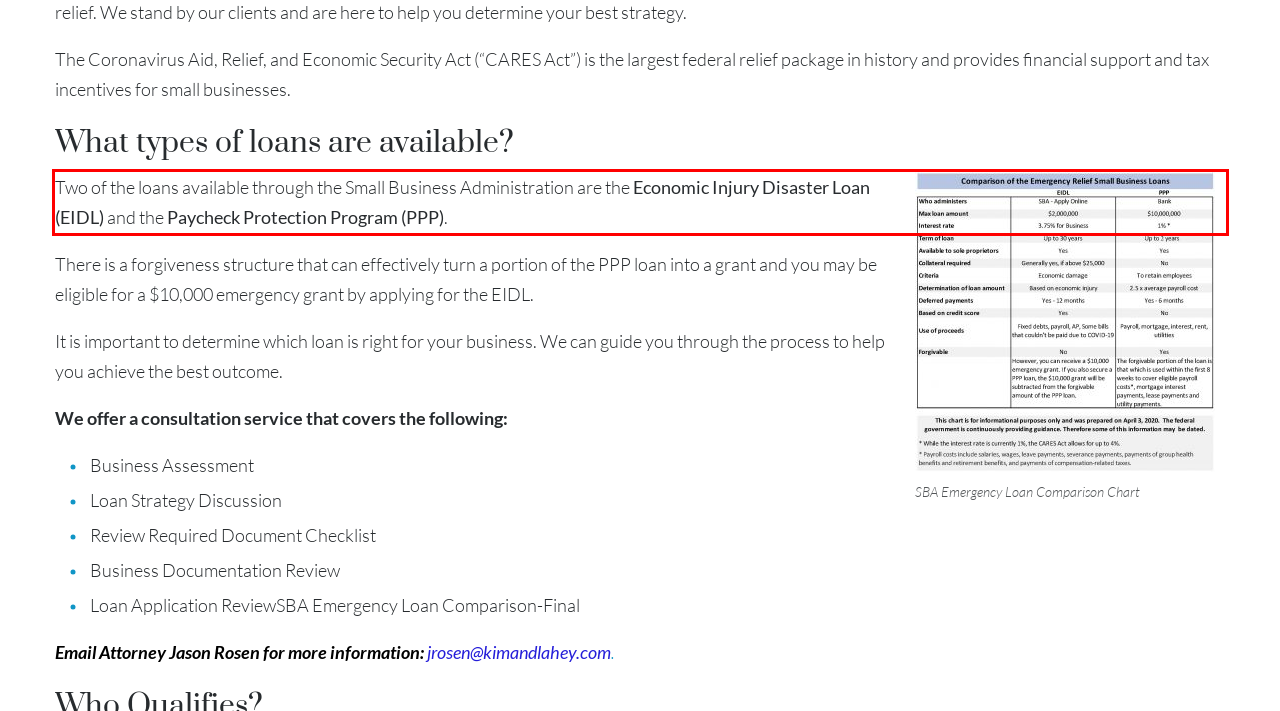Please examine the webpage screenshot and extract the text within the red bounding box using OCR.

Two of the loans available through the Small Business Administration are the Economic Injury Disaster Loan (EIDL) and the Paycheck Protection Program (PPP).